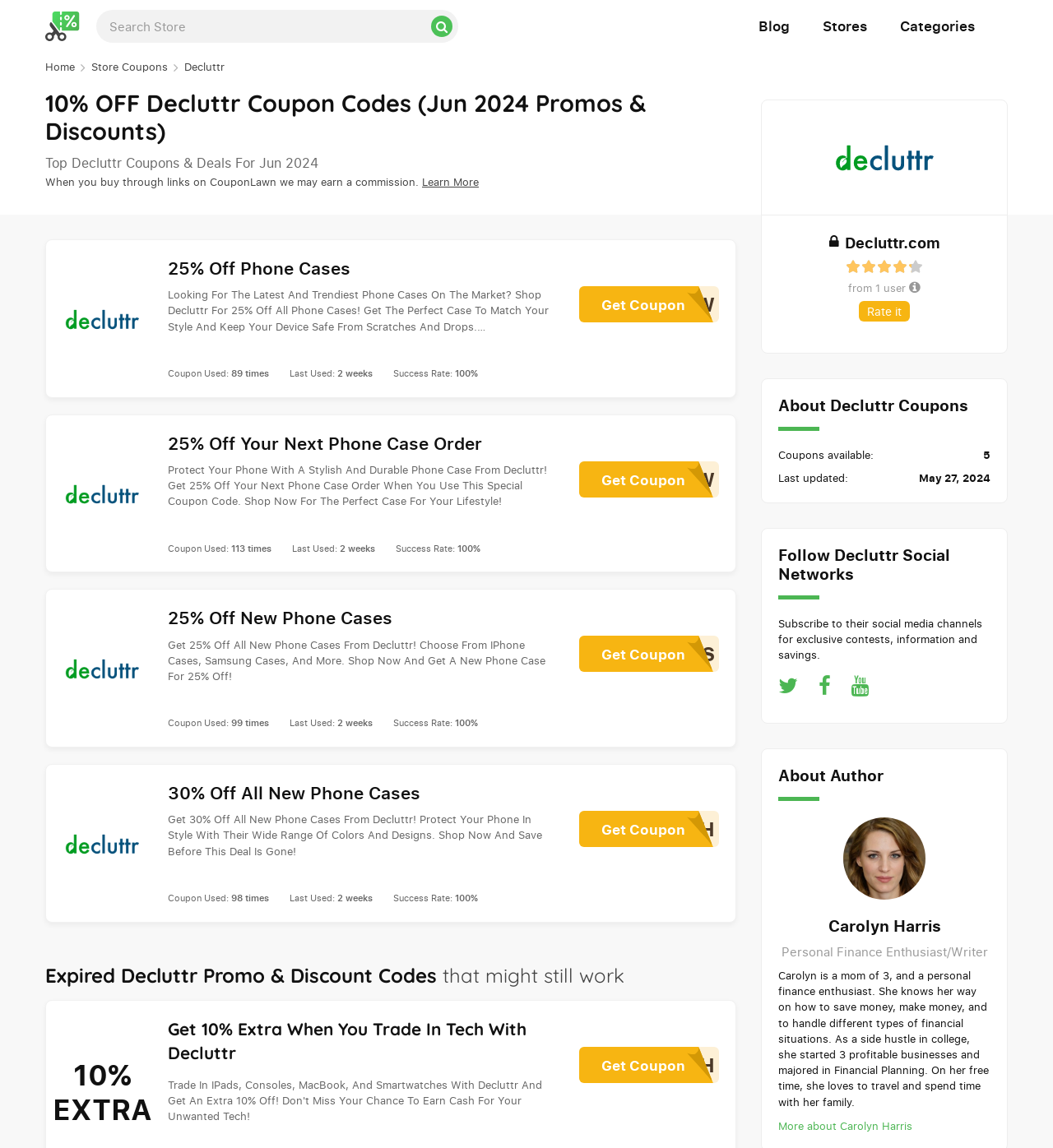Given the element description name="s" placeholder="Search Store", predict the bounding box coordinates for the UI element in the webpage screenshot. The format should be (top-left x, top-left y, bottom-right x, bottom-right y), and the values should be between 0 and 1.

[0.091, 0.009, 0.435, 0.037]